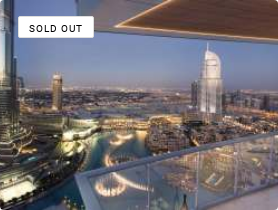Provide an in-depth description of the image you see.

The image showcases a breathtaking view from a luxurious residential property, offering a panoramic vista of Dubai's skyline during twilight. The foreground features a modern balcony with sleek glass railings, emphasizing an open and spacious outdoor area. In the background, iconic skyscrapers stand tall, with a notable building visible that highlights Dubai's advanced architecture. The scene is illuminated by shimmering city lights reflecting off the water, creating a vibrant atmosphere. A prominent overlay indicates that this property is "SOLD OUT," underscoring its desirability in the real estate market. This stunning visualization encapsulates the blend of opulence and urban lifestyle characteristic of Dubai's high-end living spaces.